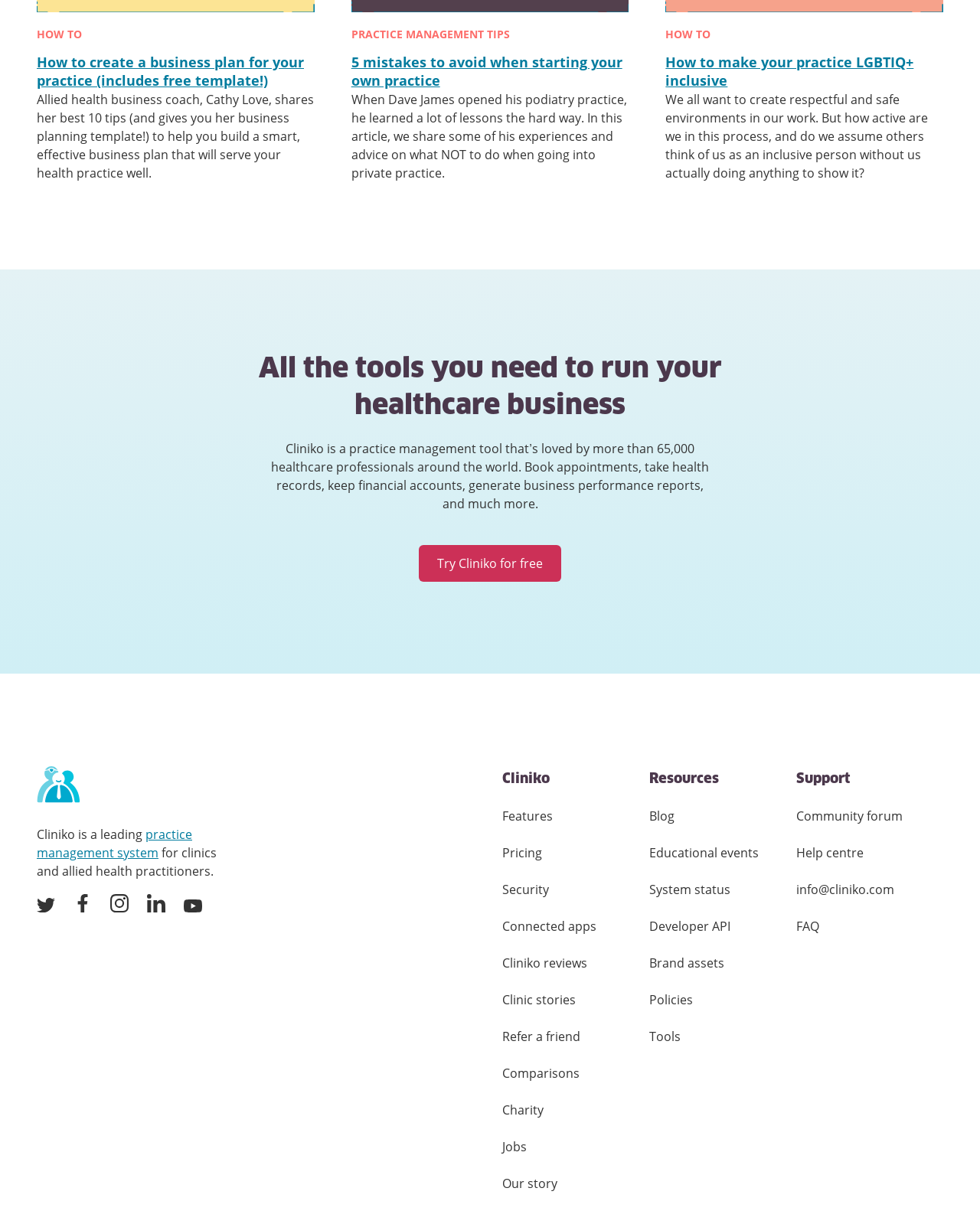Answer the question briefly using a single word or phrase: 
What social media platforms does Cliniko have?

Twitter, Facebook, Instagram, LinkedIn, Youtube